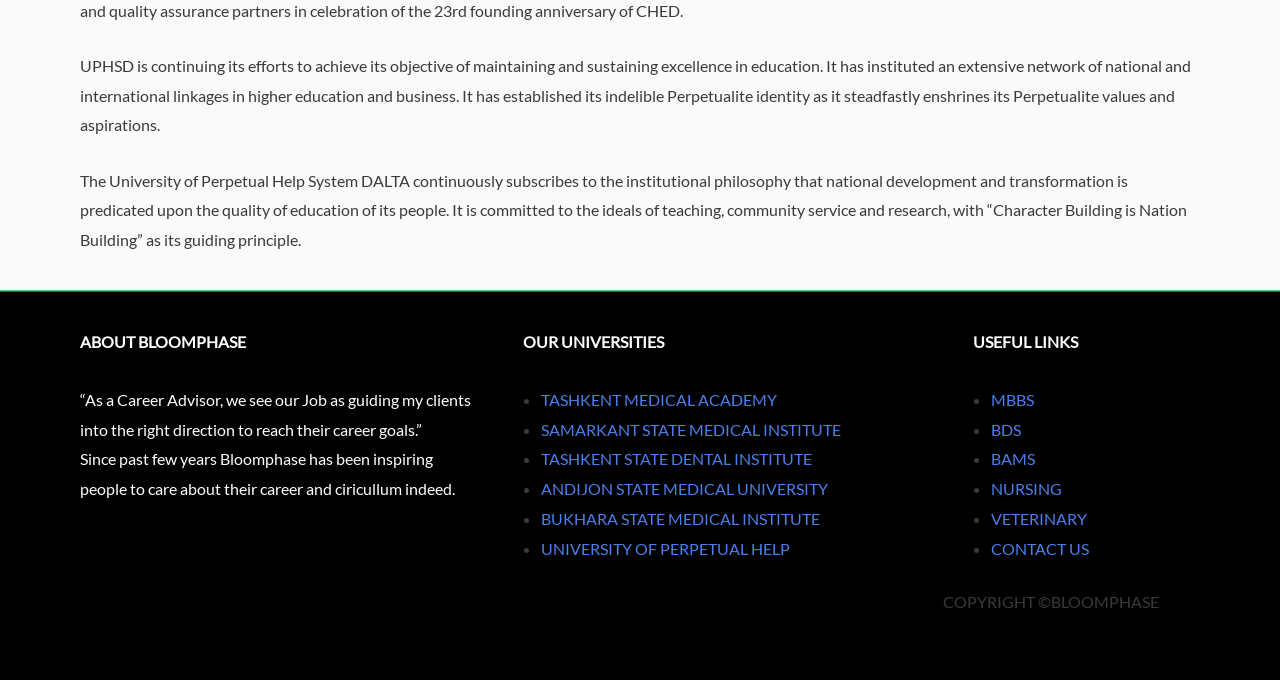Please predict the bounding box coordinates of the element's region where a click is necessary to complete the following instruction: "Click on BLOOMPHASE". The coordinates should be represented by four float numbers between 0 and 1, i.e., [left, top, right, bottom].

[0.062, 0.489, 0.192, 0.517]